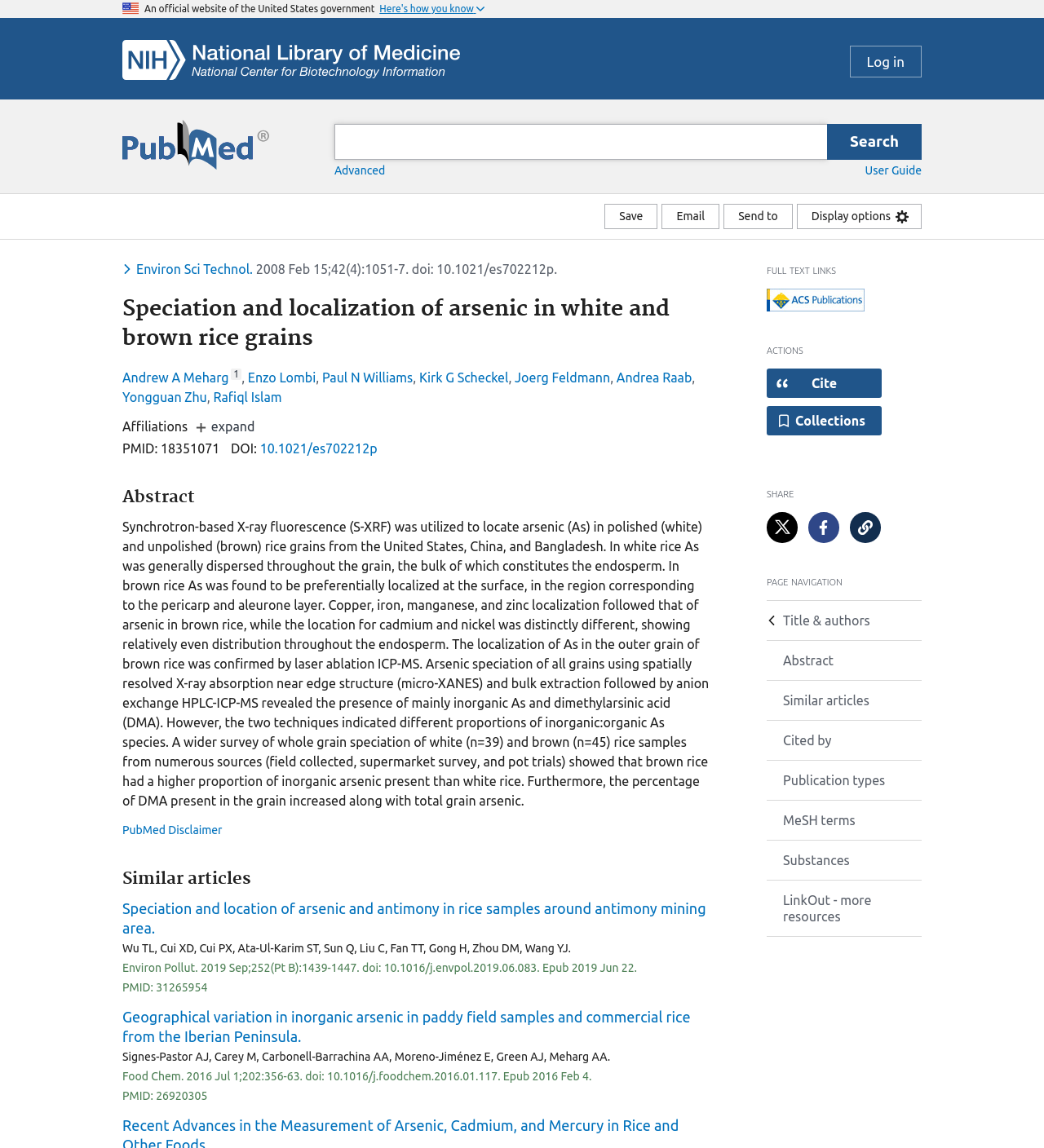What is the main topic of this article?
Based on the image, answer the question with as much detail as possible.

I inferred the main topic by reading the abstract, which discusses the location and speciation of arsenic in white and brown rice grains.